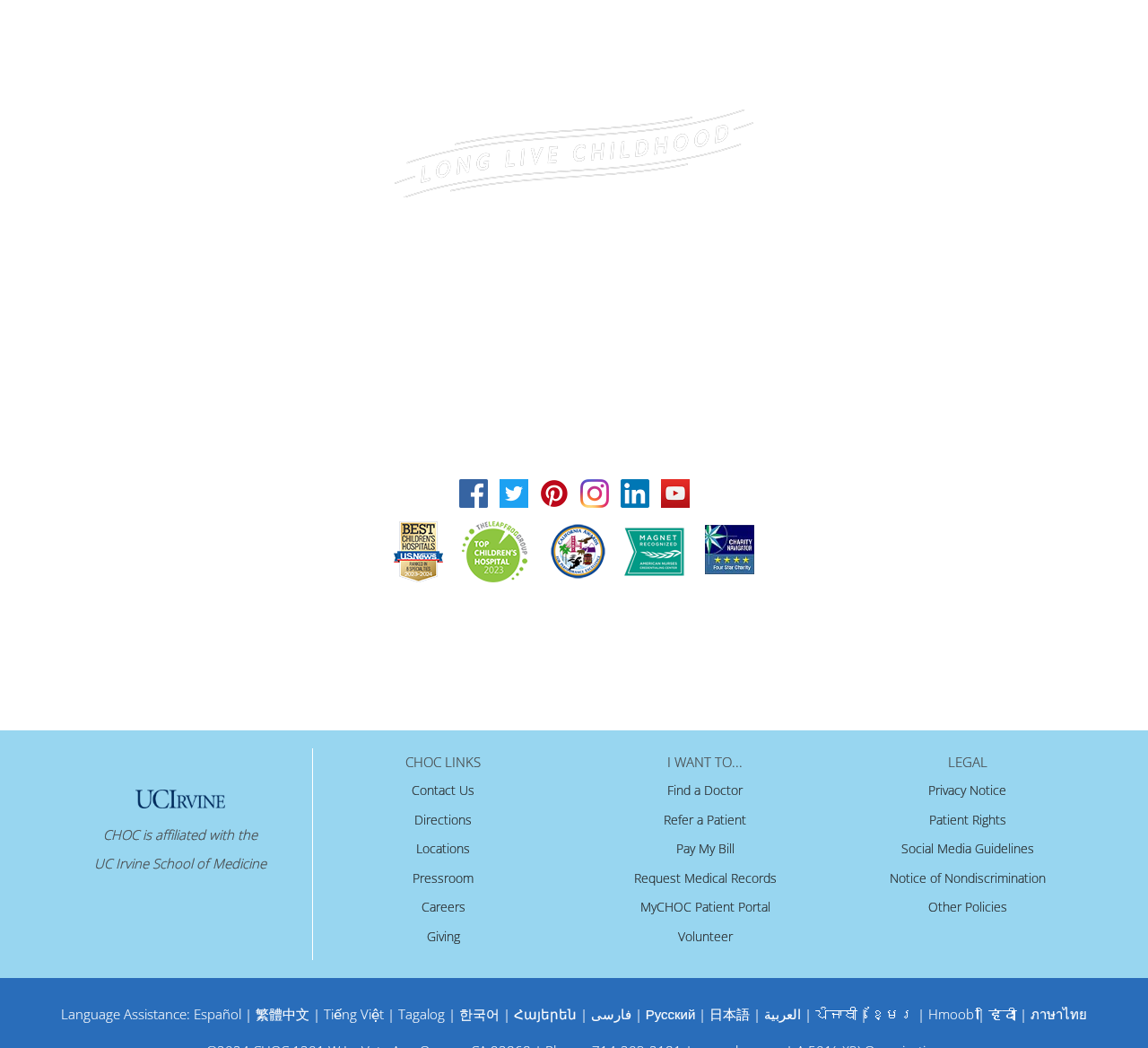What is the name of the organization?
Based on the image, respond with a single word or phrase.

CHOC